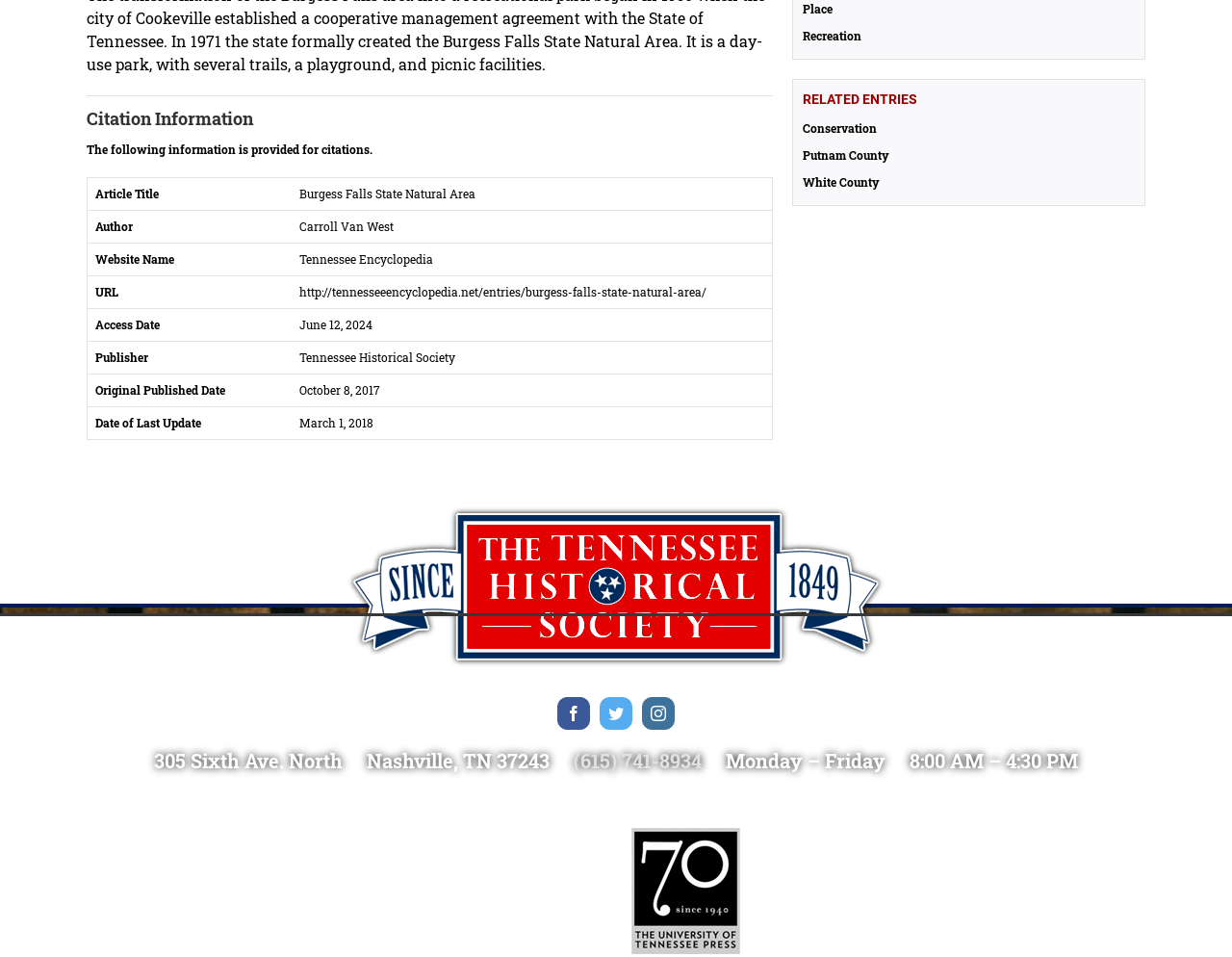Provide the bounding box coordinates for the UI element described in this sentence: "(615) 741-8934". The coordinates should be four float values between 0 and 1, i.e., [left, top, right, bottom].

[0.466, 0.781, 0.57, 0.807]